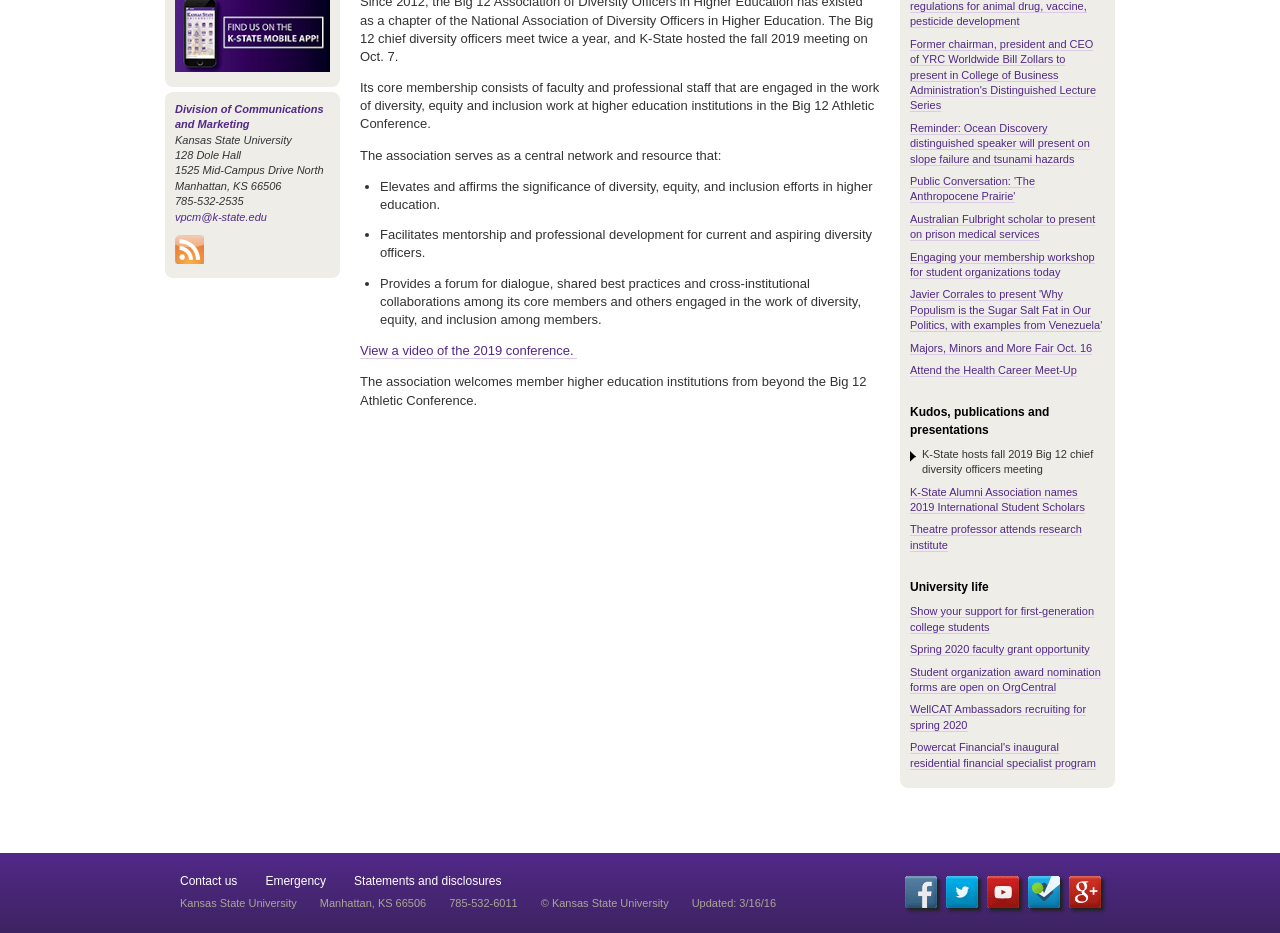Given the element description © Kansas State University, specify the bounding box coordinates of the corresponding UI element in the format (top-left x, top-left y, bottom-right x, bottom-right y). All values must be between 0 and 1.

[0.422, 0.961, 0.522, 0.974]